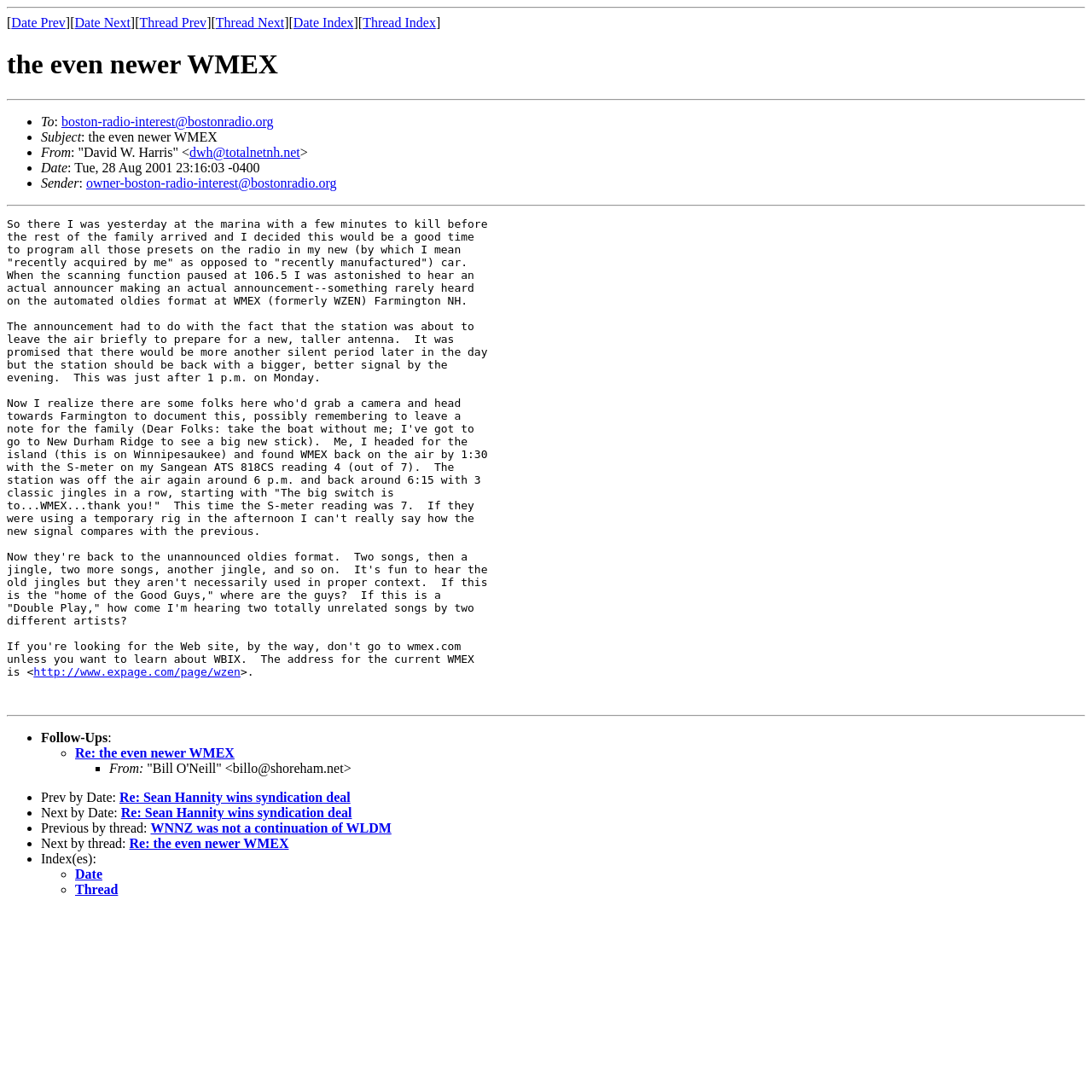Find and provide the bounding box coordinates for the UI element described here: "Date Index". The coordinates should be given as four float numbers between 0 and 1: [left, top, right, bottom].

[0.269, 0.014, 0.324, 0.027]